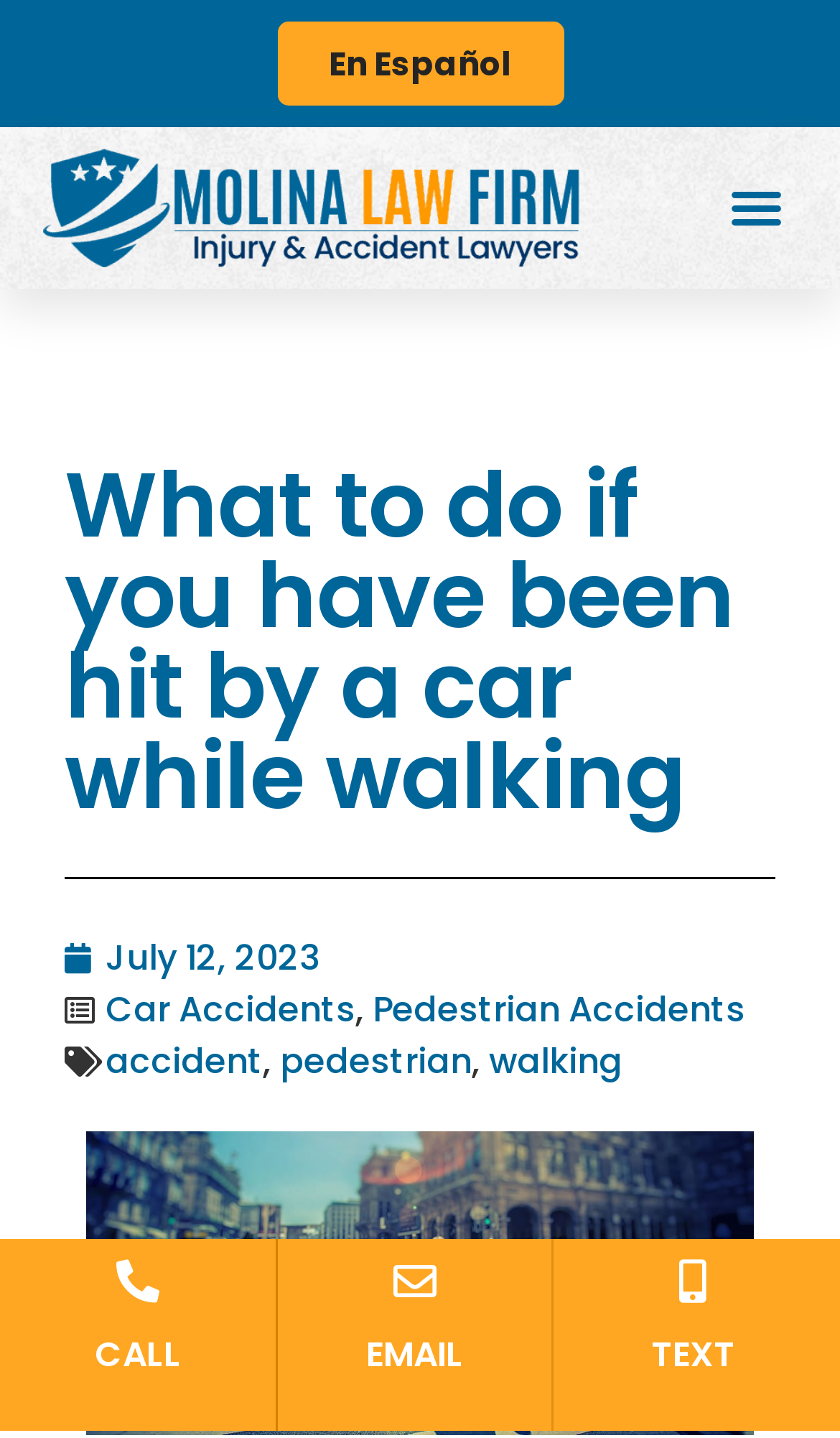Determine the bounding box coordinates of the element that should be clicked to execute the following command: "Toggle the menu".

[0.853, 0.116, 0.949, 0.173]